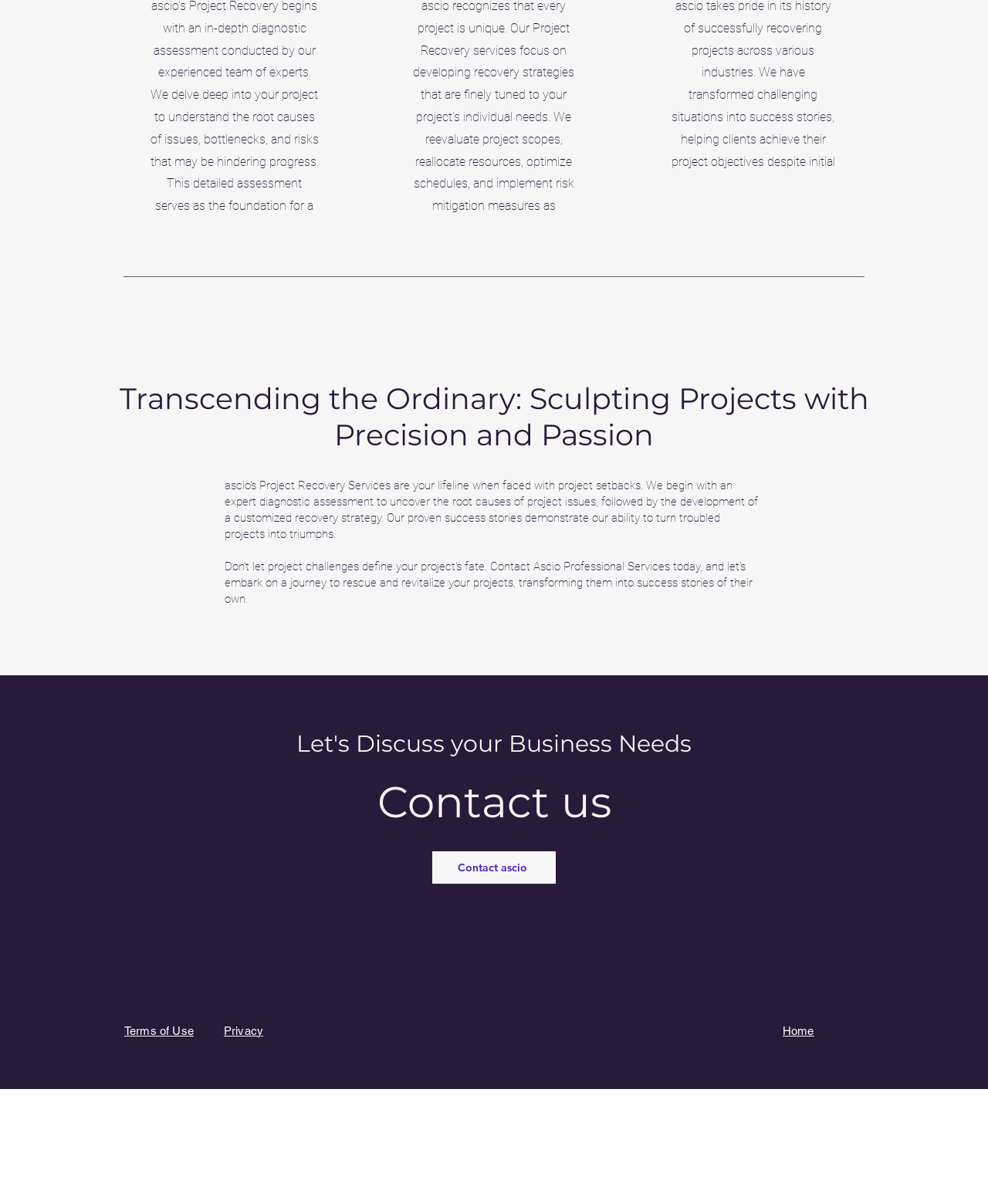Determine the bounding box coordinates in the format (top-left x, top-left y, bottom-right x, bottom-right y). Ensure all values are floating point numbers between 0 and 1. Identify the bounding box of the UI element described by: Contact ascio

[0.438, 0.707, 0.562, 0.734]